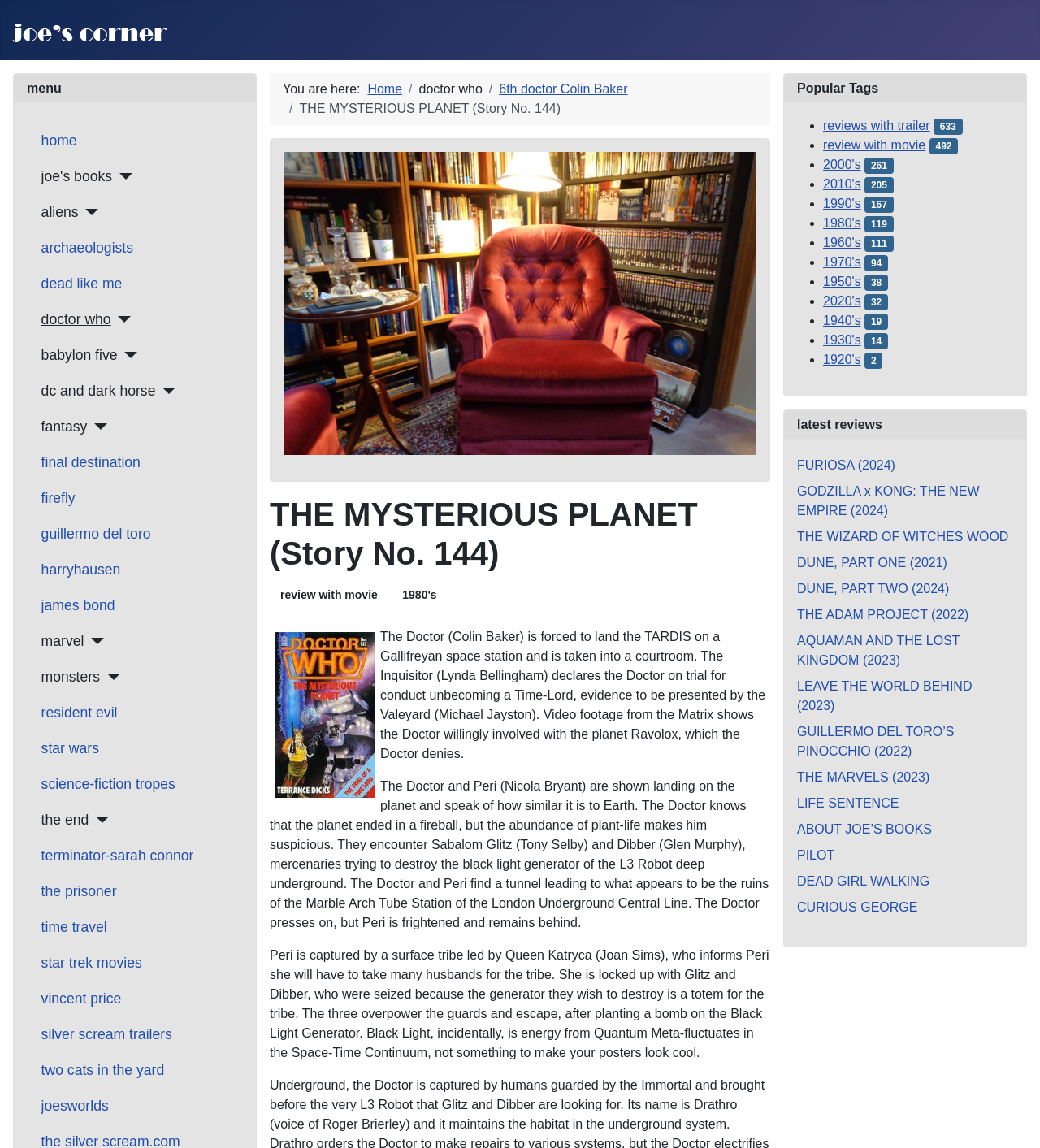Determine the main headline from the webpage and extract its text.

THE MYSTERIOUS PLANET (Story No. 144)